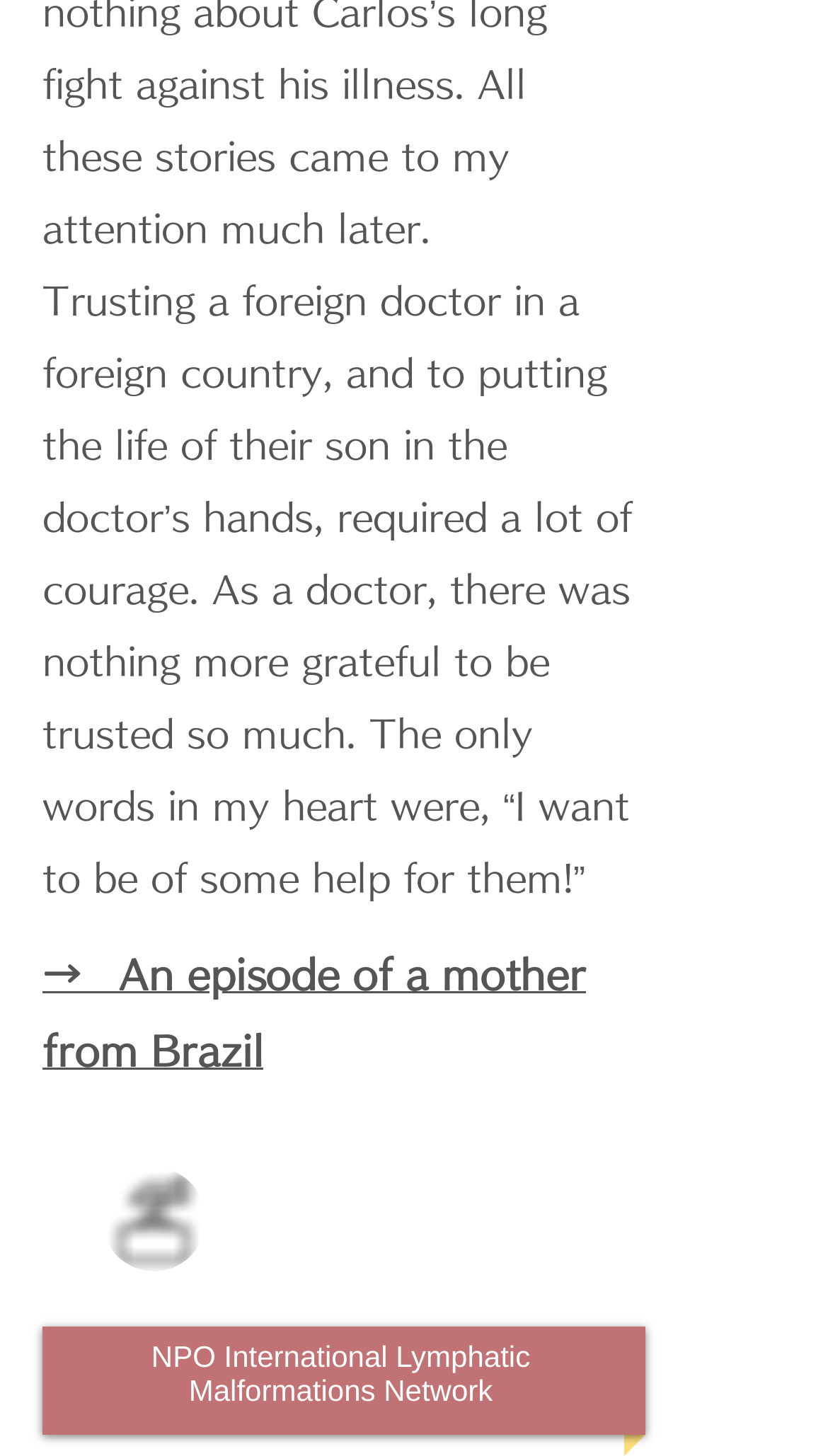What is the organization mentioned at the bottom? Based on the image, give a response in one word or a short phrase.

NPO International Lymphatic Malformations Network